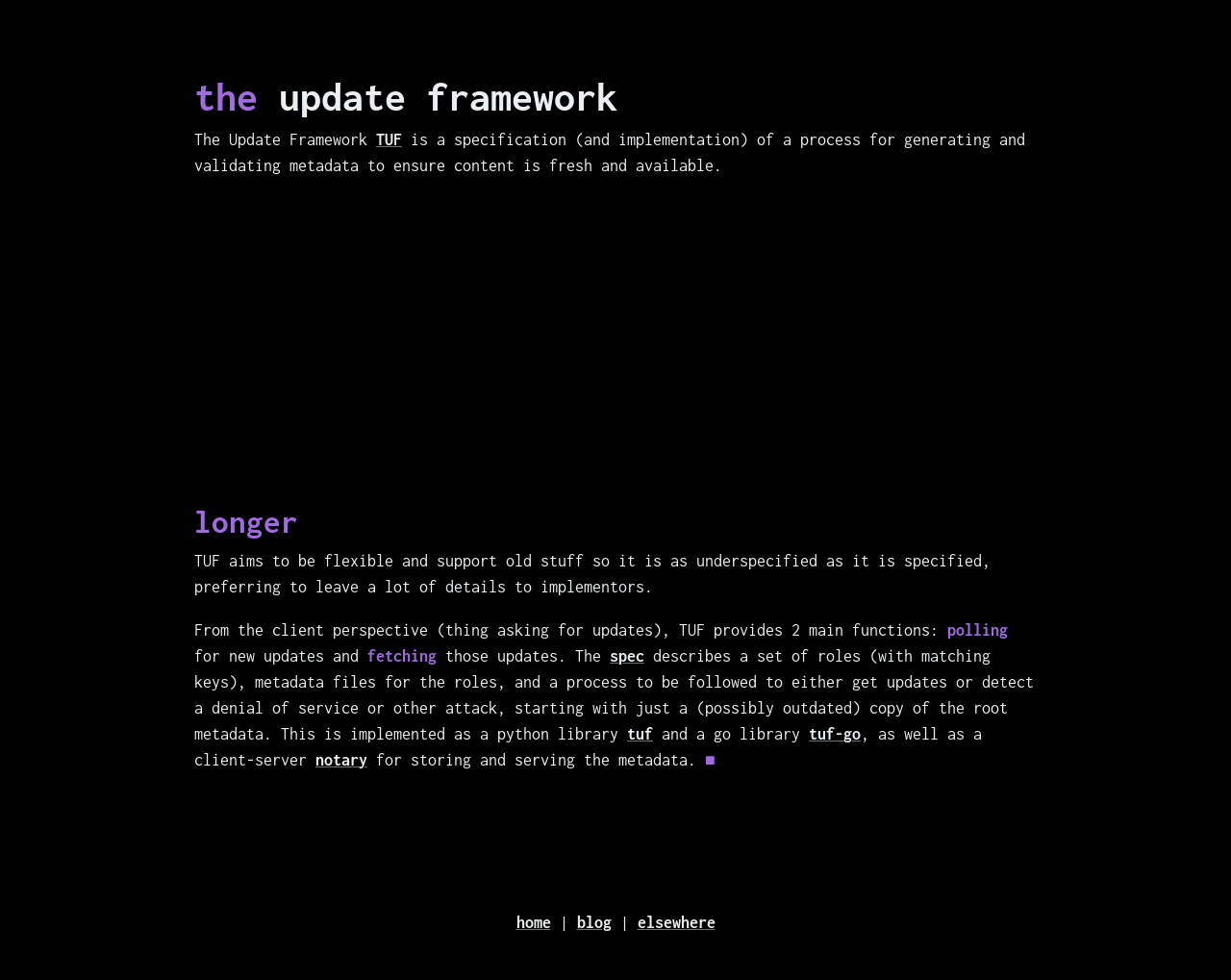What is the name of the specification?
Please provide a comprehensive answer based on the details in the screenshot.

The answer can be found in the first heading 'The Update Framework' and the link 'TUF' which is a specification and implementation of a process for generating and validating metadata to ensure content is fresh and available.